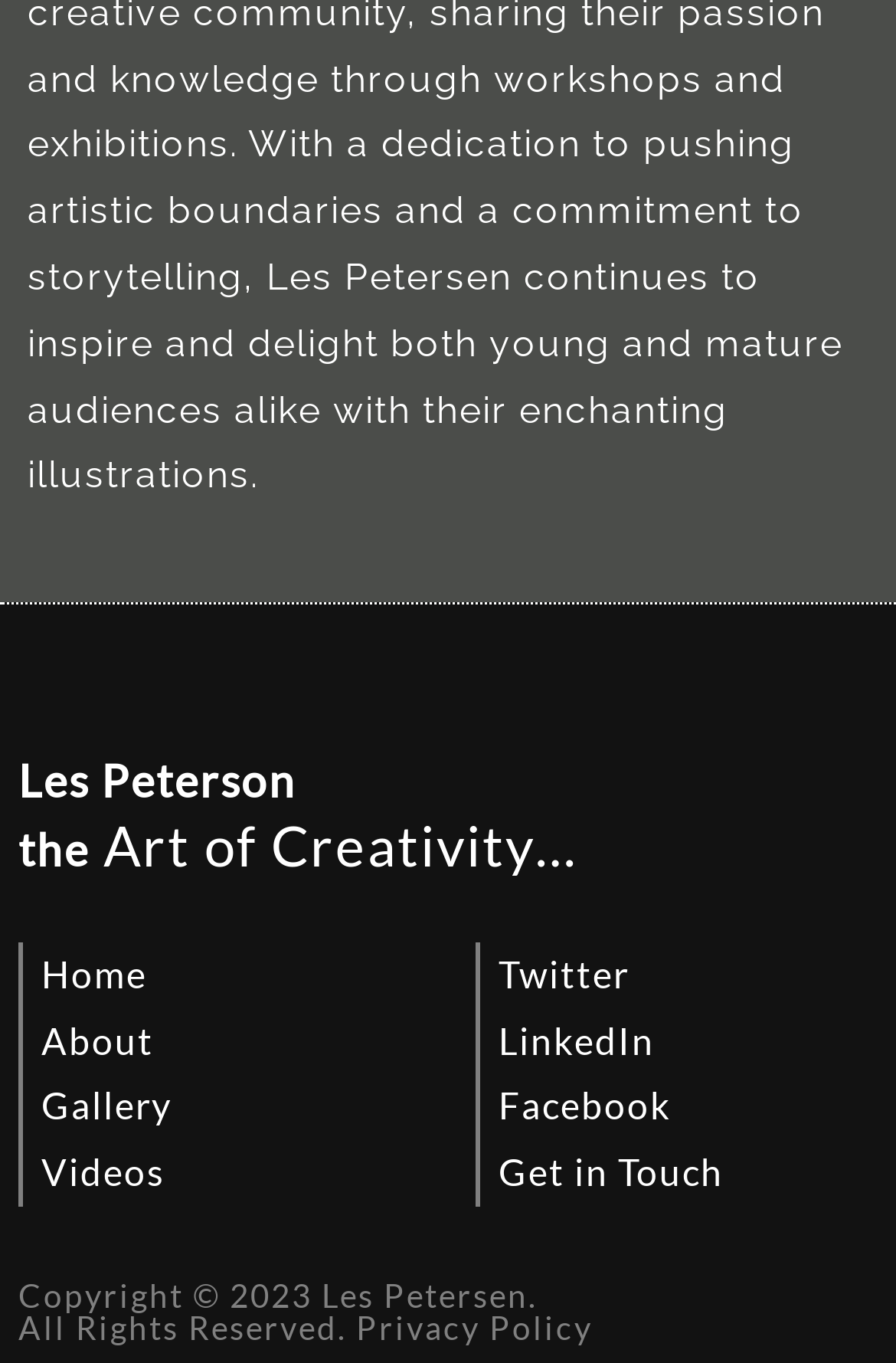Based on the element description Get in TouchGet in Touch, identify the bounding box coordinates for the UI element. The coordinates should be in the format (top-left x, top-left y, bottom-right x, bottom-right y) and within the 0 to 1 range.

[0.556, 0.837, 0.808, 0.885]